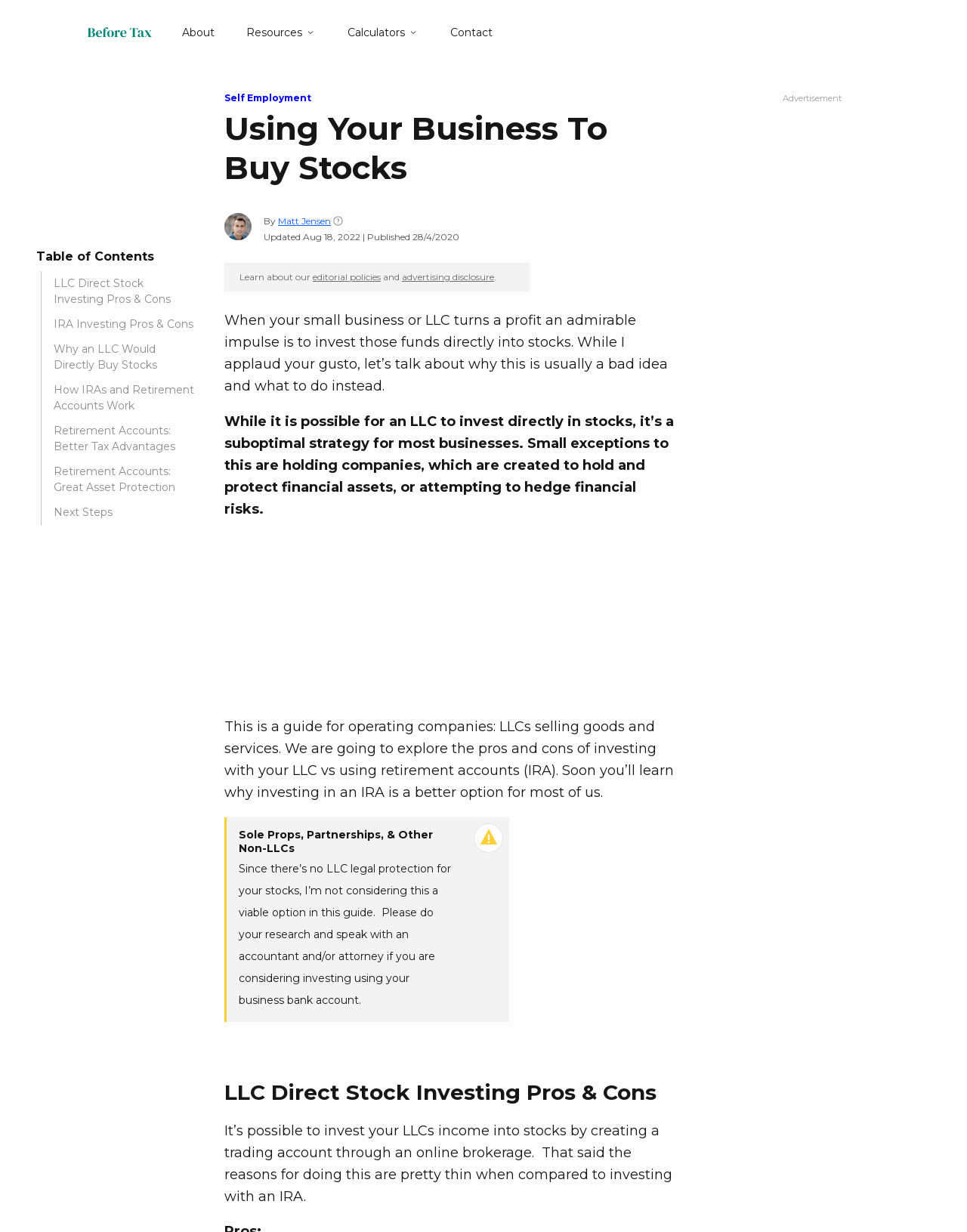Determine the bounding box coordinates of the region I should click to achieve the following instruction: "Explore resources". Ensure the bounding box coordinates are four float numbers between 0 and 1, i.e., [left, top, right, bottom].

[0.255, 0.021, 0.327, 0.032]